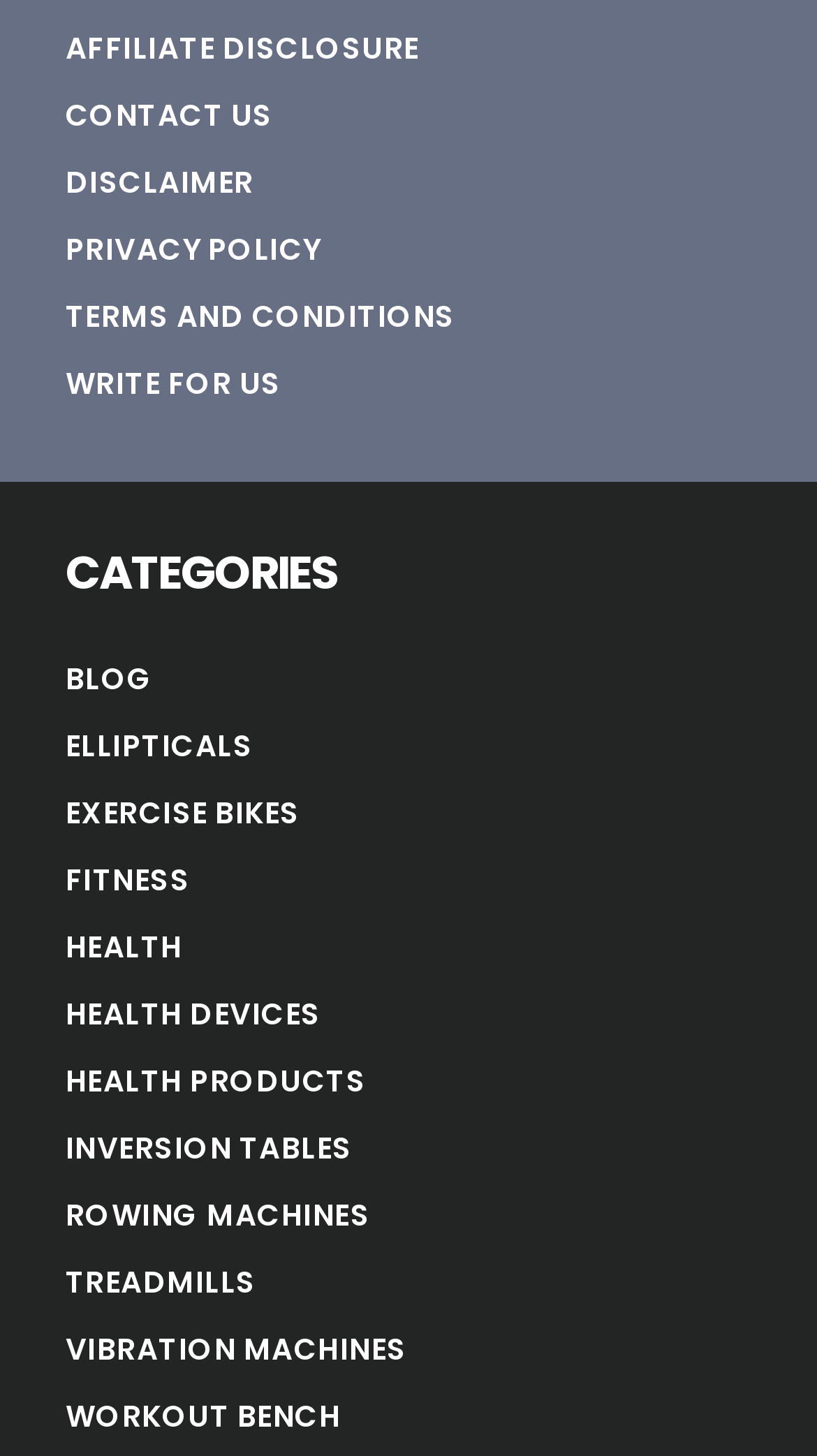Provide a short answer to the following question with just one word or phrase: How many health-related categories are there?

4